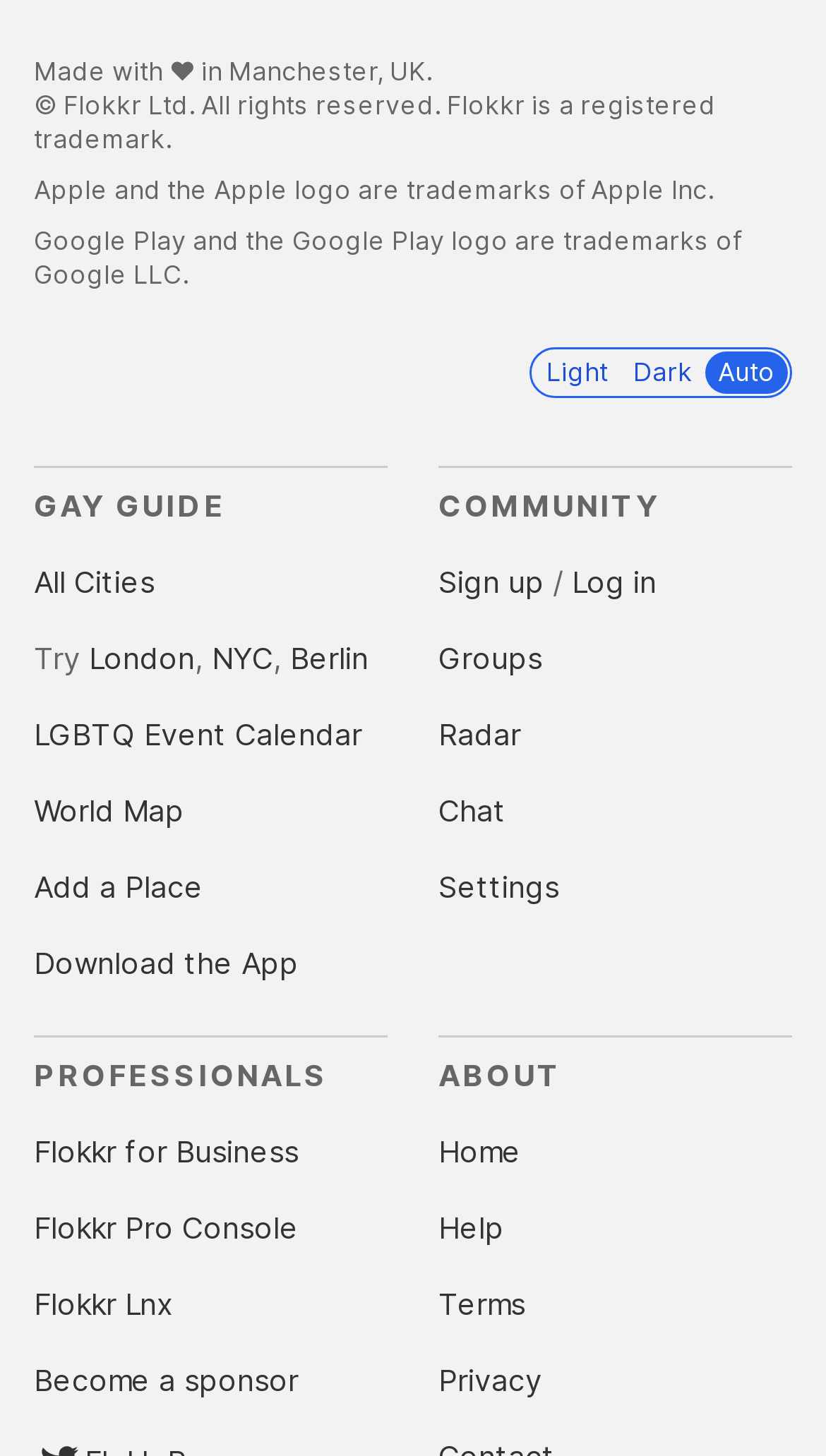What is the main category of the links under 'GAY GUIDE'?
Provide a comprehensive and detailed answer to the question.

The links under 'GAY GUIDE' are categorized by cities, including 'All Cities', 'London', 'NYC', 'Berlin', and others.